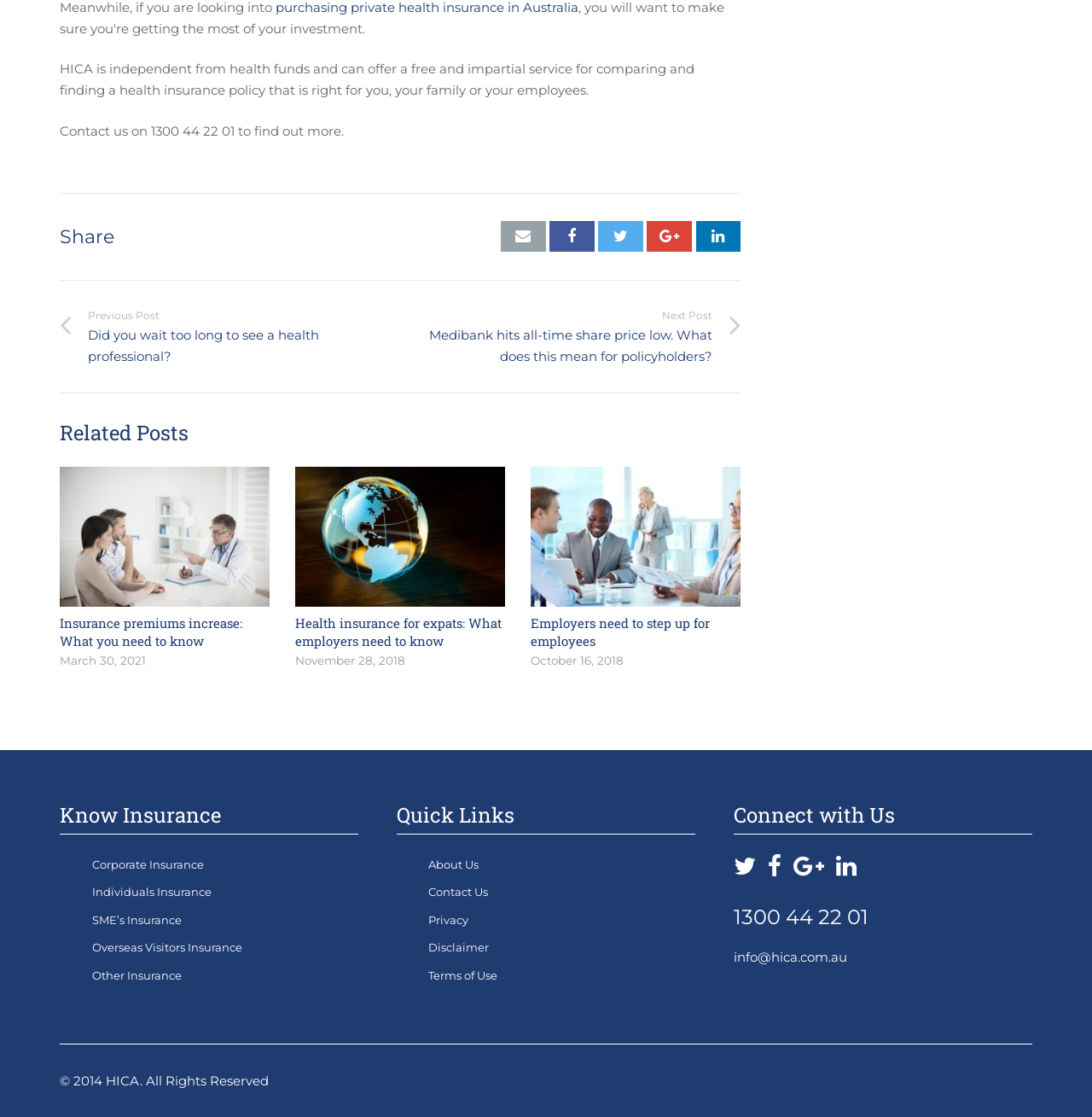Identify the bounding box for the element characterized by the following description: "info@hica.com.au".

[0.672, 0.85, 0.776, 0.864]